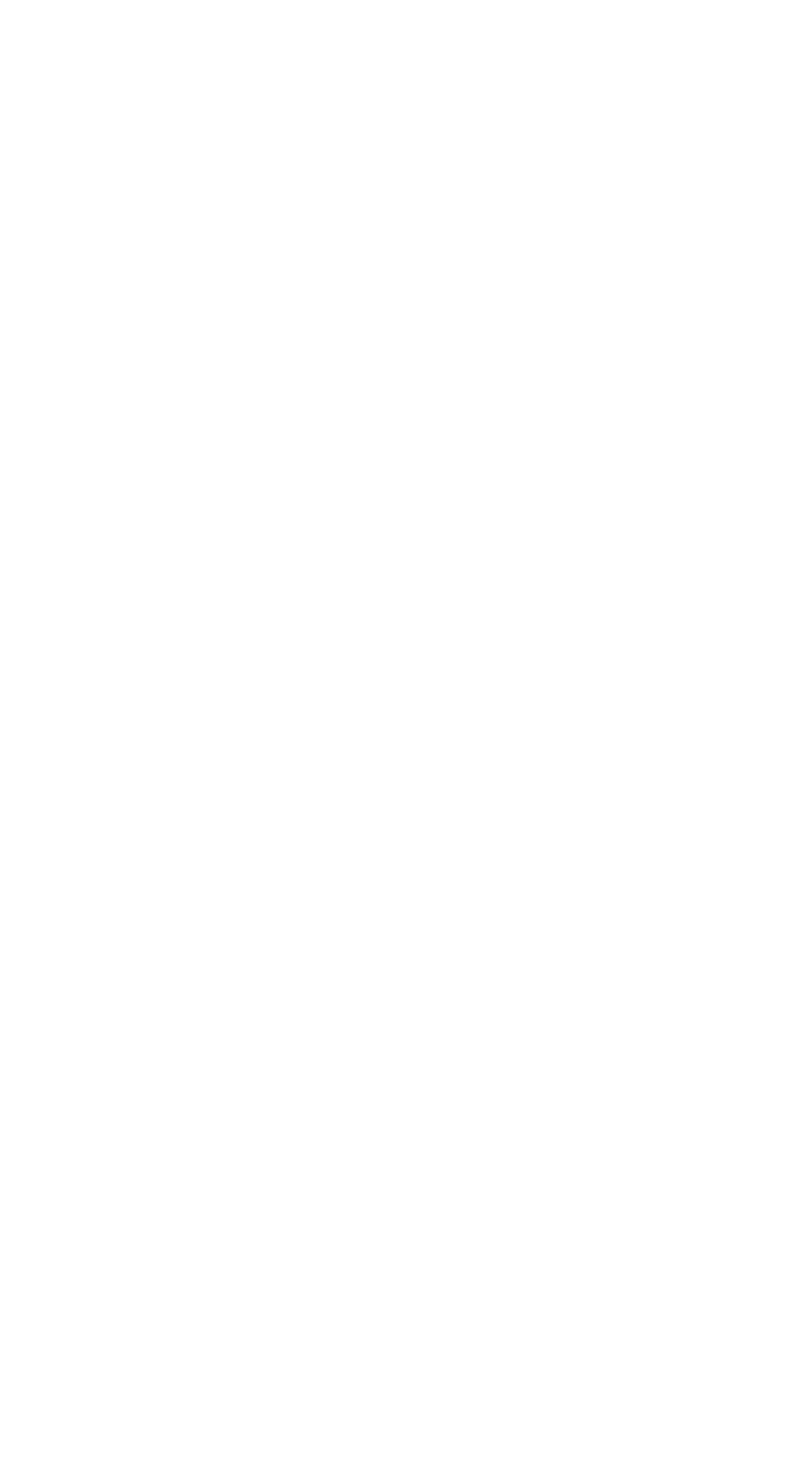Please identify the bounding box coordinates of the clickable area that will fulfill the following instruction: "browse NYC Digital Marketing Agency". The coordinates should be in the format of four float numbers between 0 and 1, i.e., [left, top, right, bottom].

[0.178, 0.841, 0.822, 0.875]